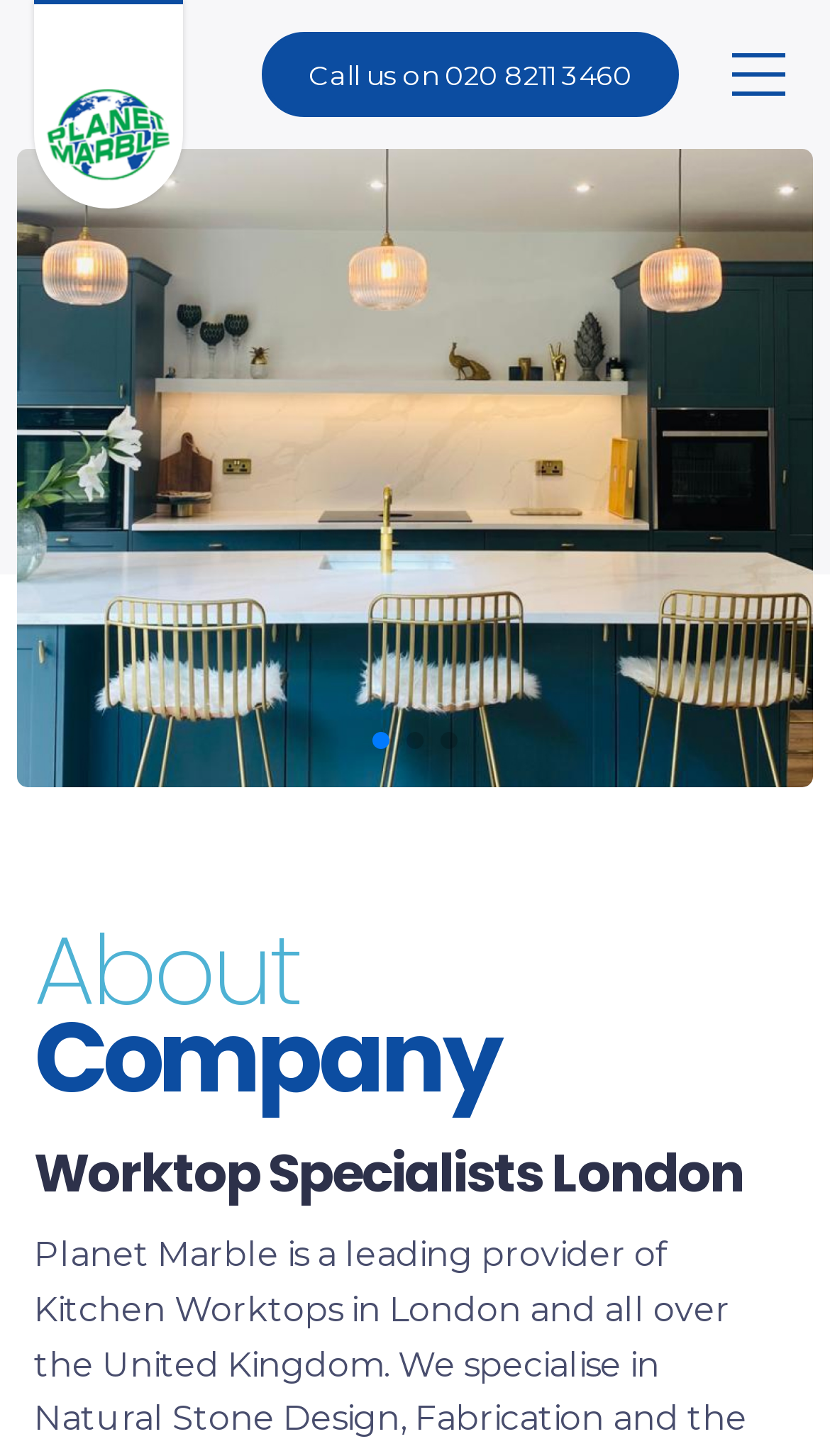What is the company's phone number?
Look at the image and construct a detailed response to the question.

I found the phone number by looking at the link element with the text 'Call us on 020 8211 3460' which is located at the top of the page.